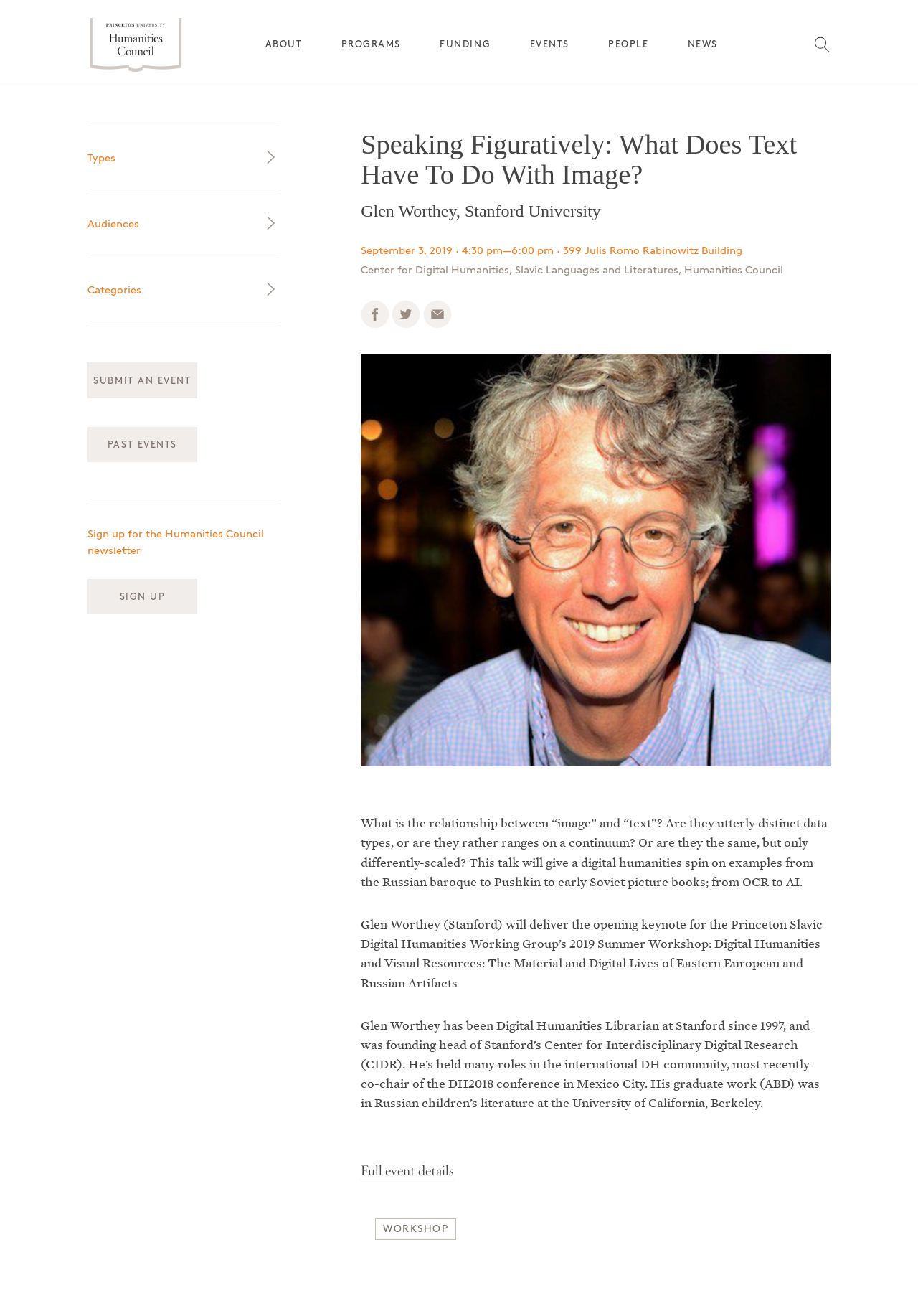Determine the bounding box of the UI element mentioned here: "Working Groups". The coordinates must be in the format [left, top, right, bottom] with values ranging from 0 to 1.

[0.412, 0.174, 0.601, 0.185]